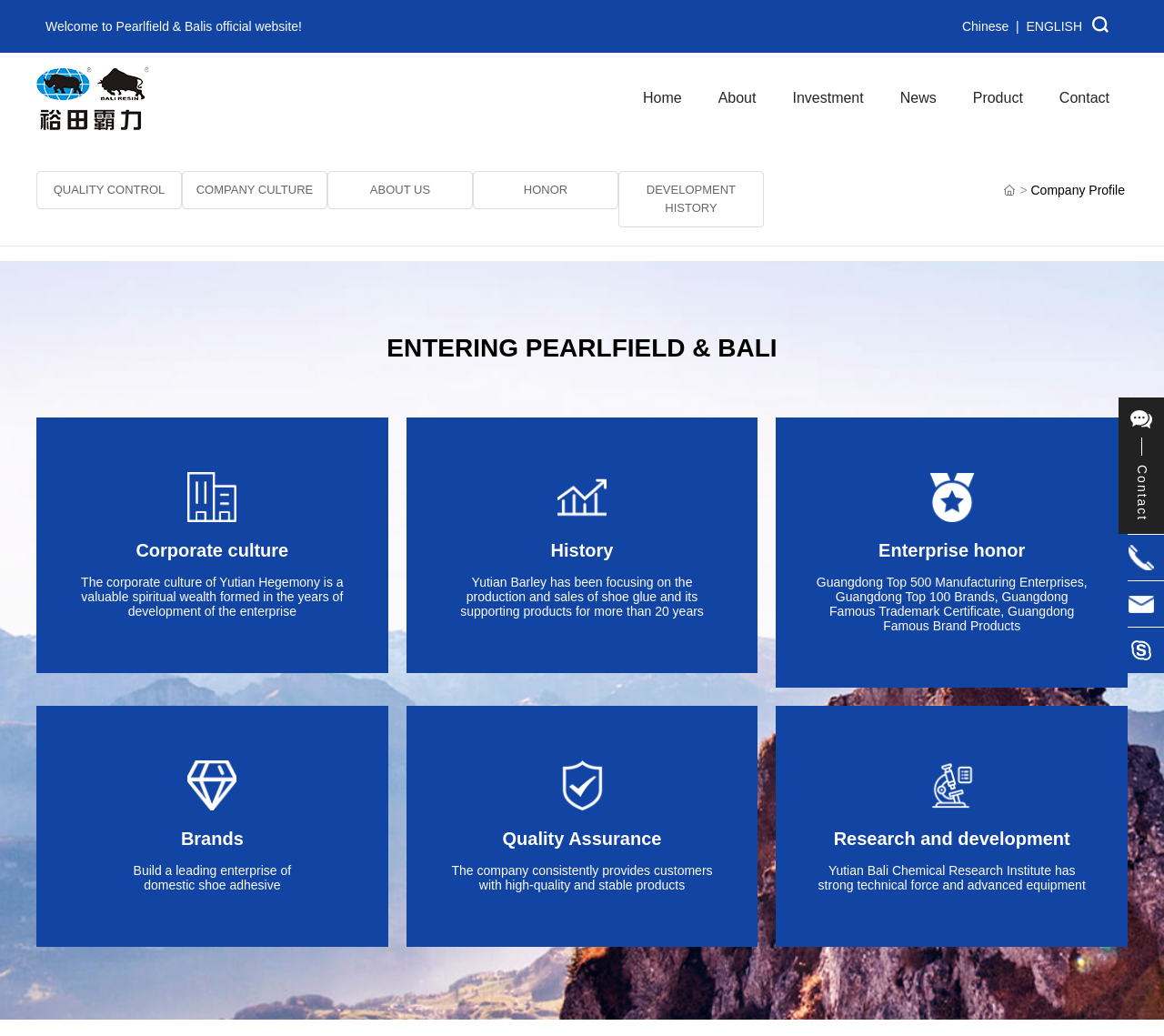Pinpoint the bounding box coordinates of the element to be clicked to execute the instruction: "Learn about company culture".

[0.169, 0.176, 0.269, 0.19]